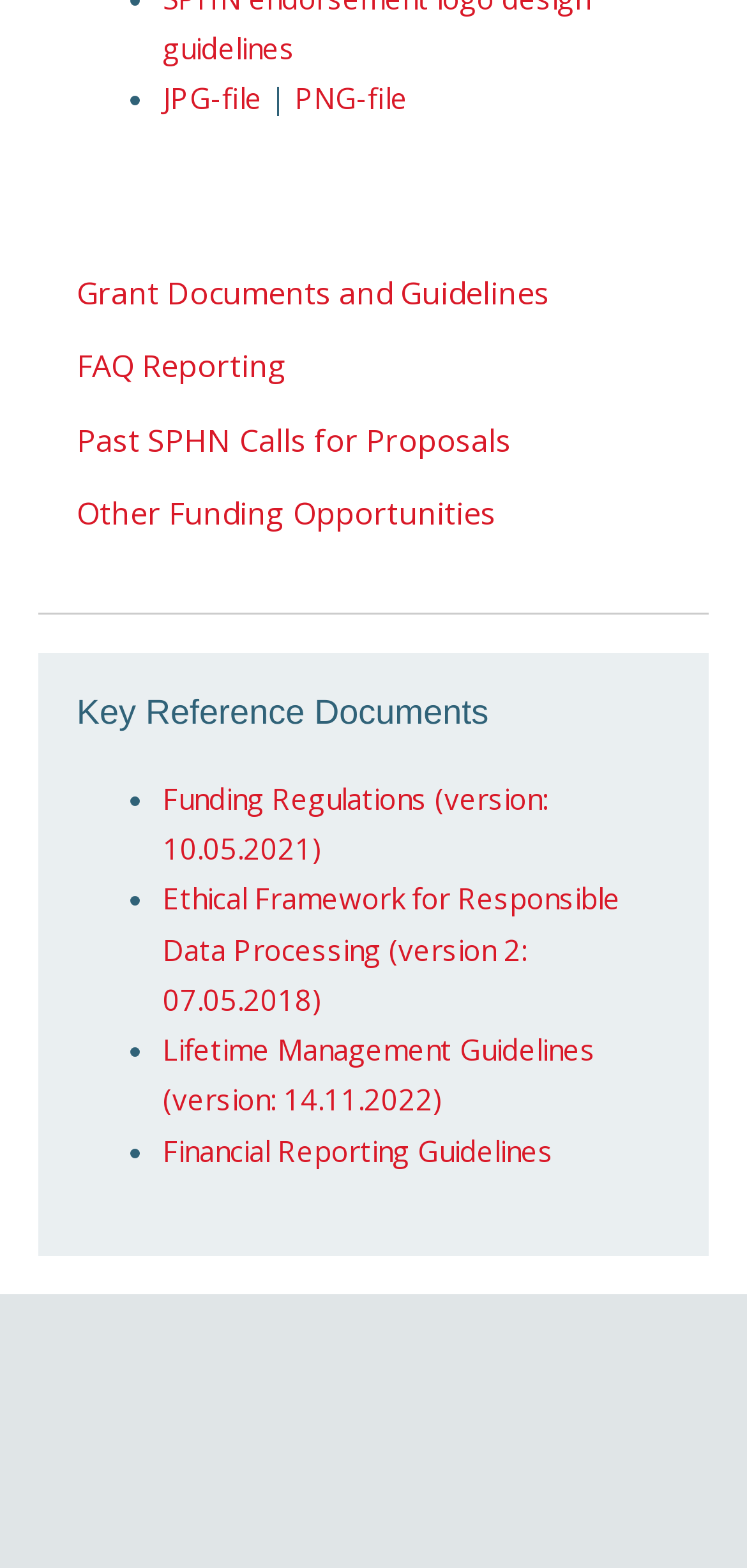Find the bounding box coordinates of the area to click in order to follow the instruction: "Visit Instagram".

None